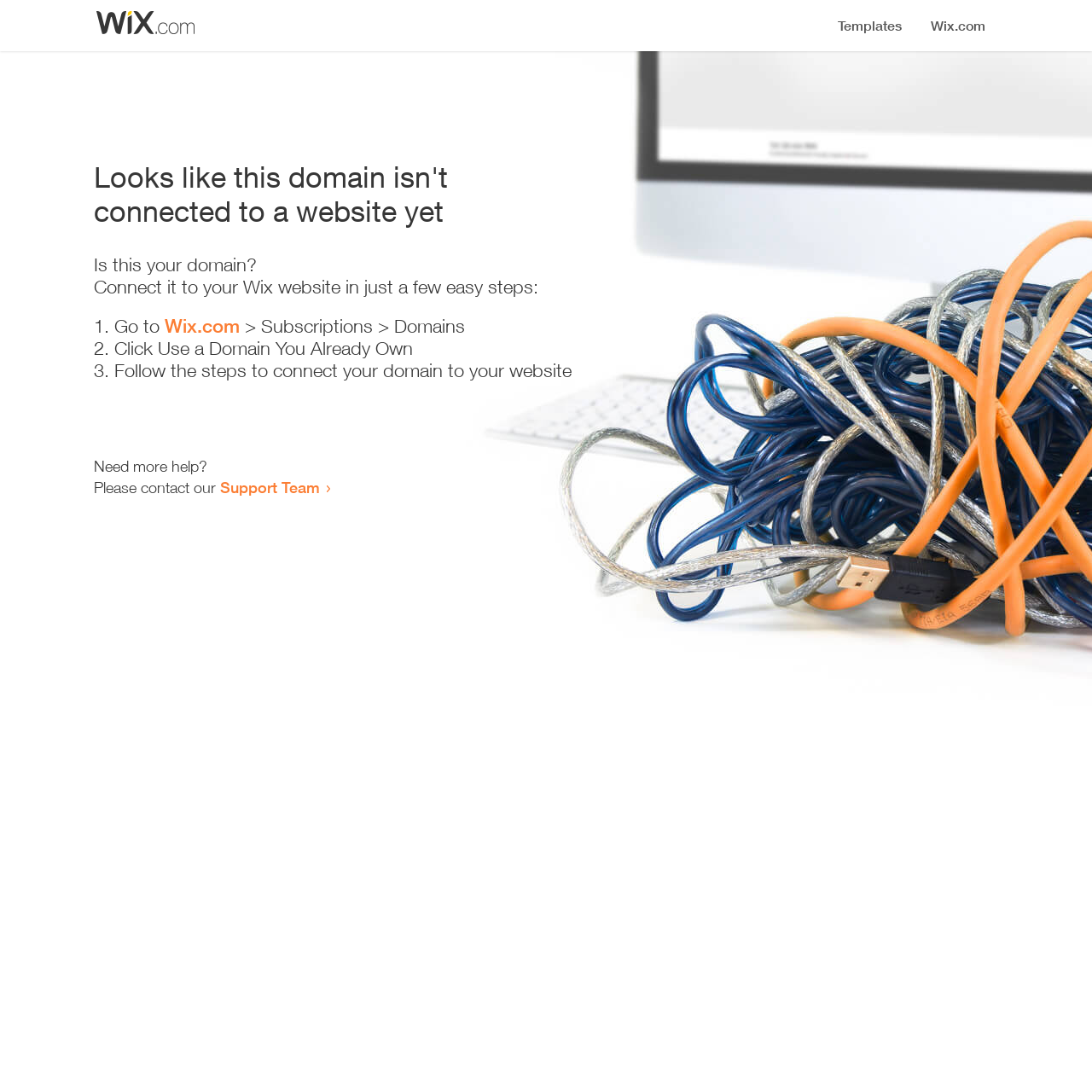Summarize the webpage with intricate details.

The webpage appears to be an error page, indicating that a domain is not connected to a website yet. At the top, there is a small image, likely a logo or icon. Below the image, a prominent heading reads "Looks like this domain isn't connected to a website yet". 

Underneath the heading, a series of instructions are provided to connect the domain to a Wix website. The instructions are divided into three steps, each marked with a numbered list marker (1., 2., and 3.). The first step involves going to Wix.com, specifically the Subscriptions > Domains section. The second step is to click "Use a Domain You Already Own", and the third step is to follow the instructions to connect the domain to the website.

At the bottom of the page, there is a section offering additional help, with a message "Need more help?" followed by an invitation to contact the Support Team via a link.